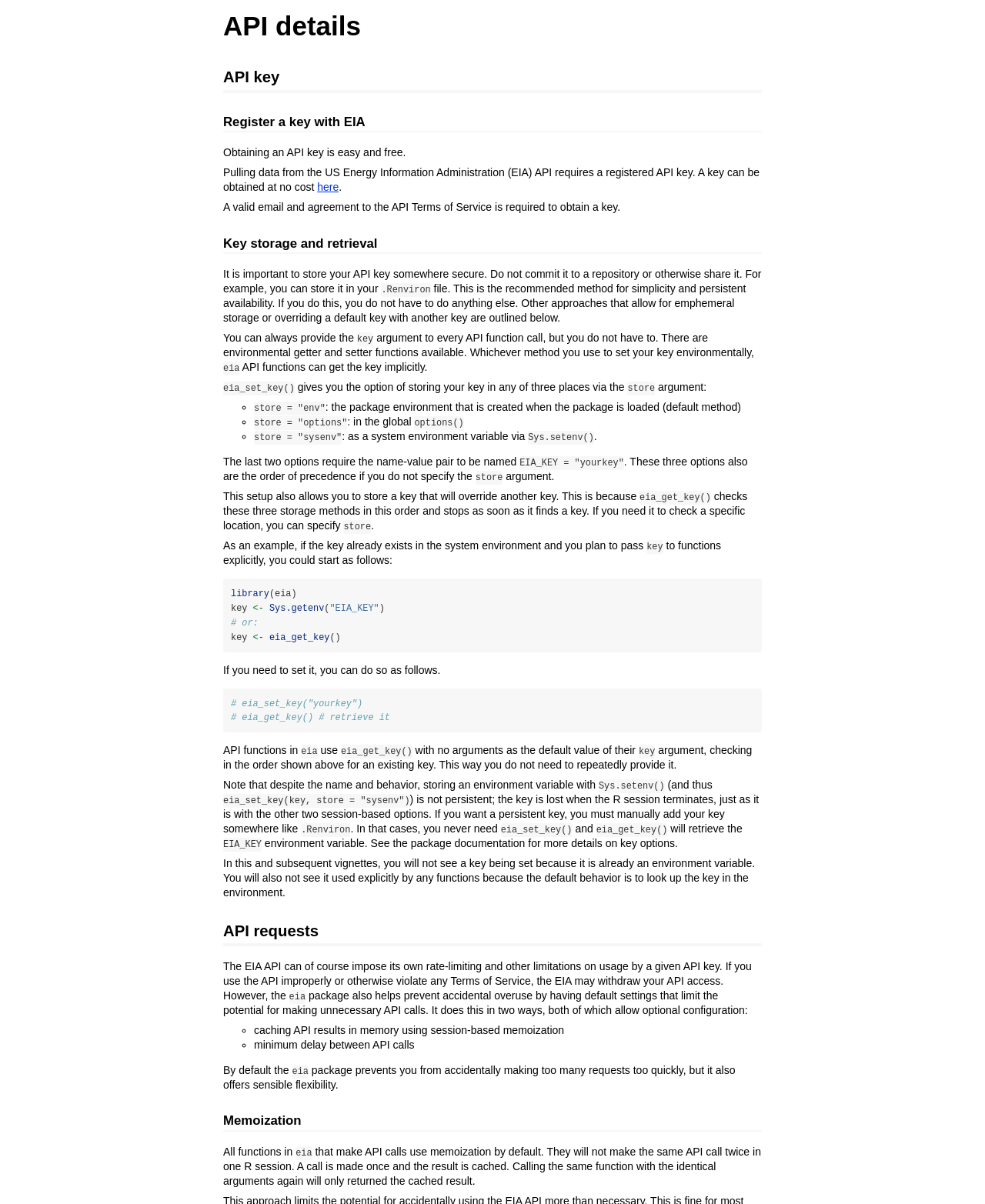Please predict the bounding box coordinates (top-left x, top-left y, bottom-right x, bottom-right y) for the UI element in the screenshot that fits the description: here

[0.322, 0.15, 0.344, 0.16]